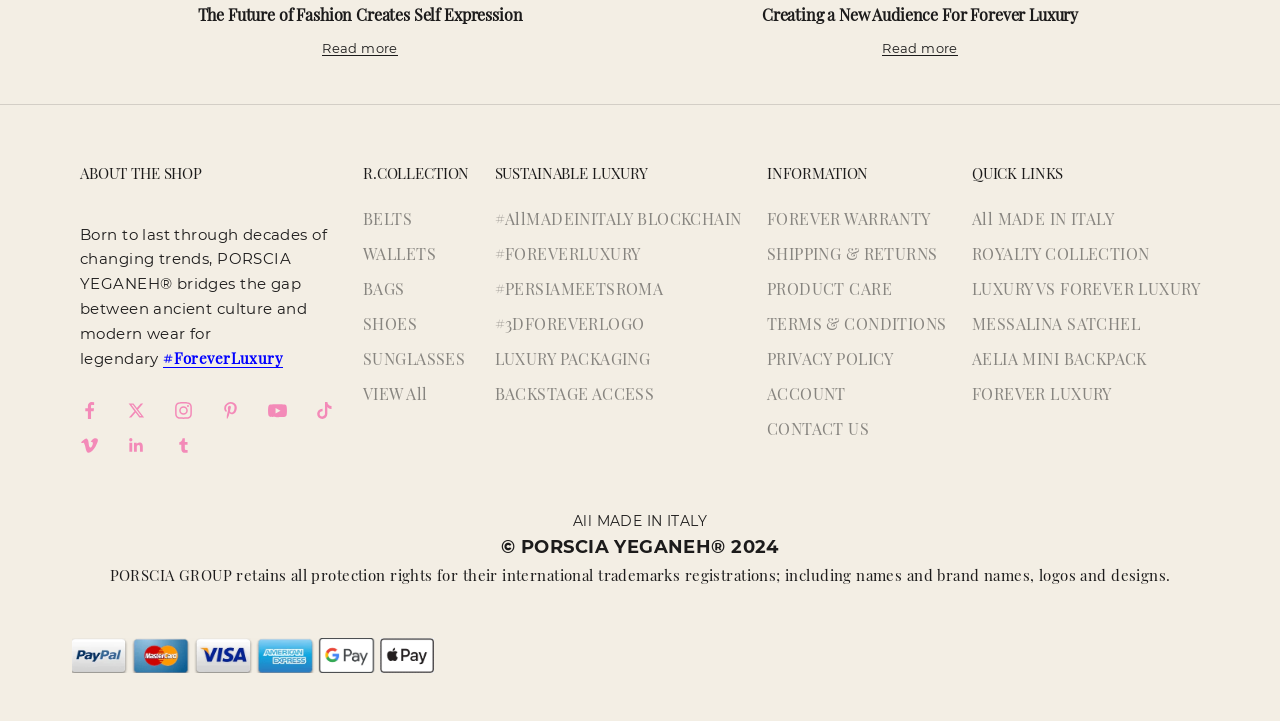Identify the bounding box coordinates of the clickable region required to complete the instruction: "Learn about FOREVER WARRANTY". The coordinates should be given as four float numbers within the range of 0 and 1, i.e., [left, top, right, bottom].

[0.599, 0.288, 0.727, 0.317]